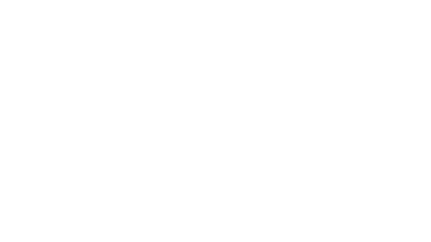Offer a thorough description of the image.

The image features a stylish and professional portrait of Stephanie Peter, a hair specialist at Belady Hair Factory, located in downtown Toronto. Known for her expertise in hair care and styling, Stephanie is a trained cosmetologist with over five years of experience in the high-end hair distribution industry. Her vast knowledge allows her to guide clients in selecting the right products tailored to their specific hair types and styling needs, ensuring they achieve both classic and trendy looks. The accompanying text highlights her skills and the valuable insights she provides to those seeking to improve or maintain the health of their hair.